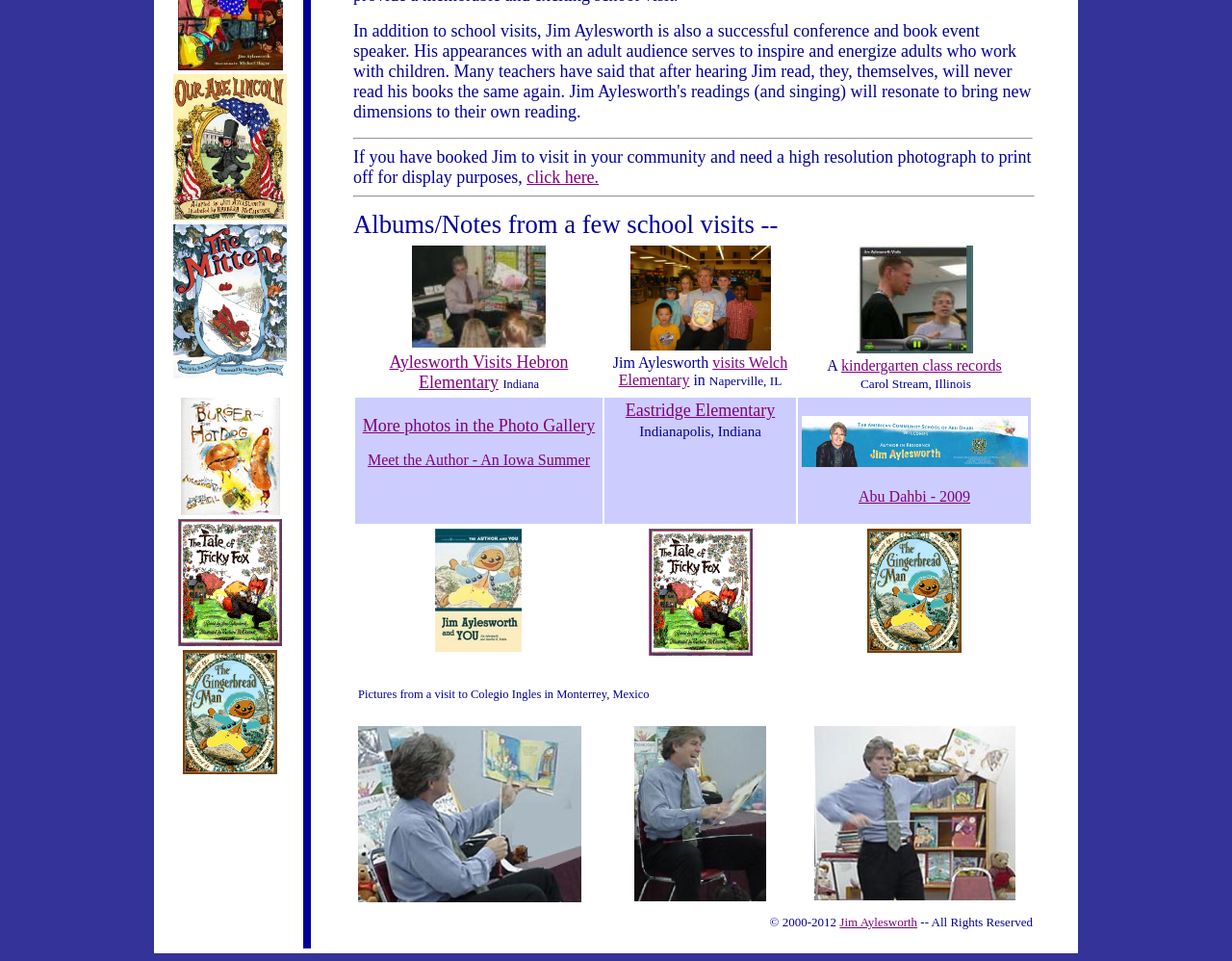Show the bounding box coordinates for the HTML element as described: "Eastridge Elementary".

[0.508, 0.417, 0.629, 0.437]